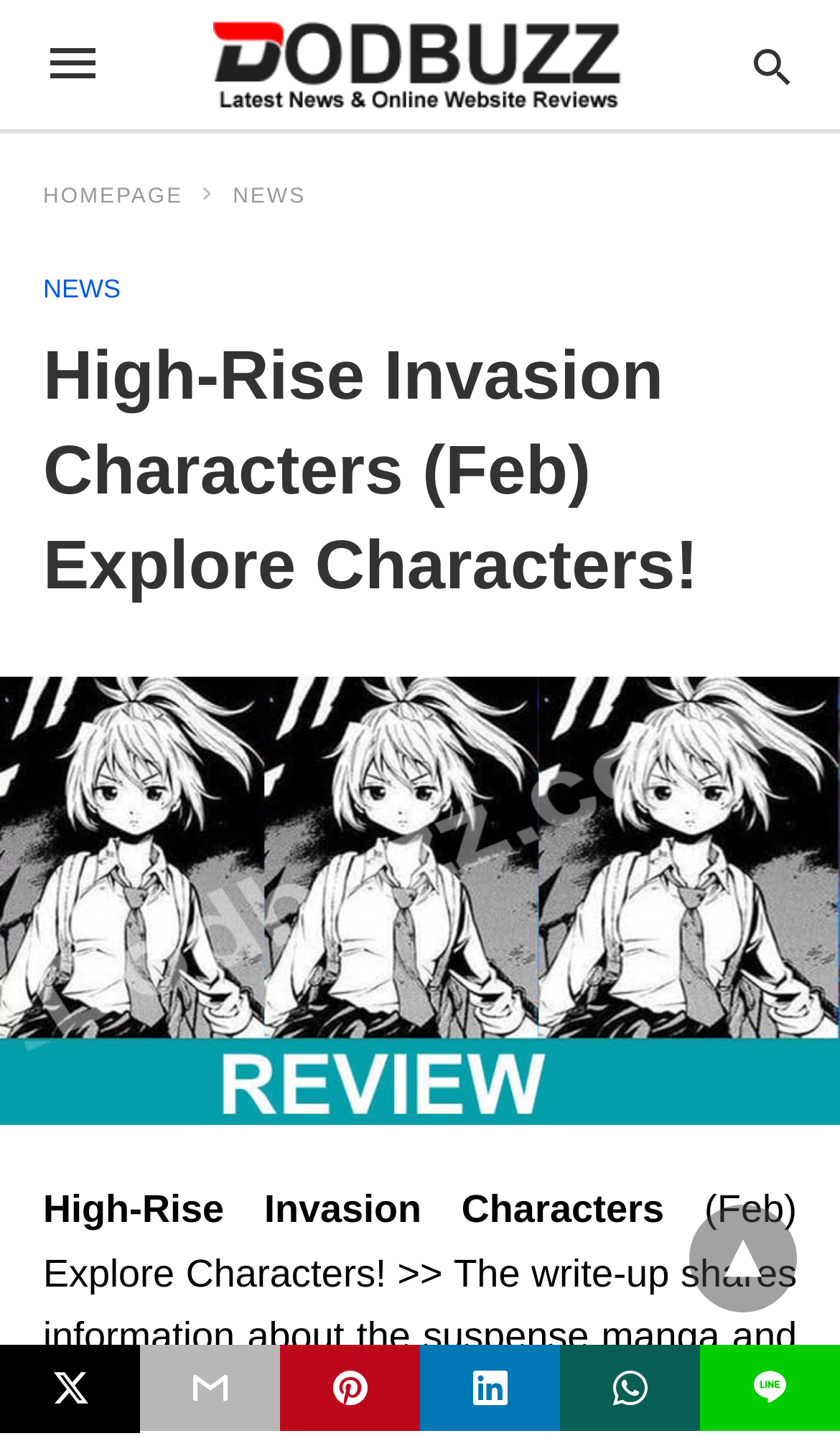Find the bounding box coordinates for the area you need to click to carry out the instruction: "Go to the homepage". The coordinates should be four float numbers between 0 and 1, indicated as [left, top, right, bottom].

[0.051, 0.129, 0.264, 0.146]